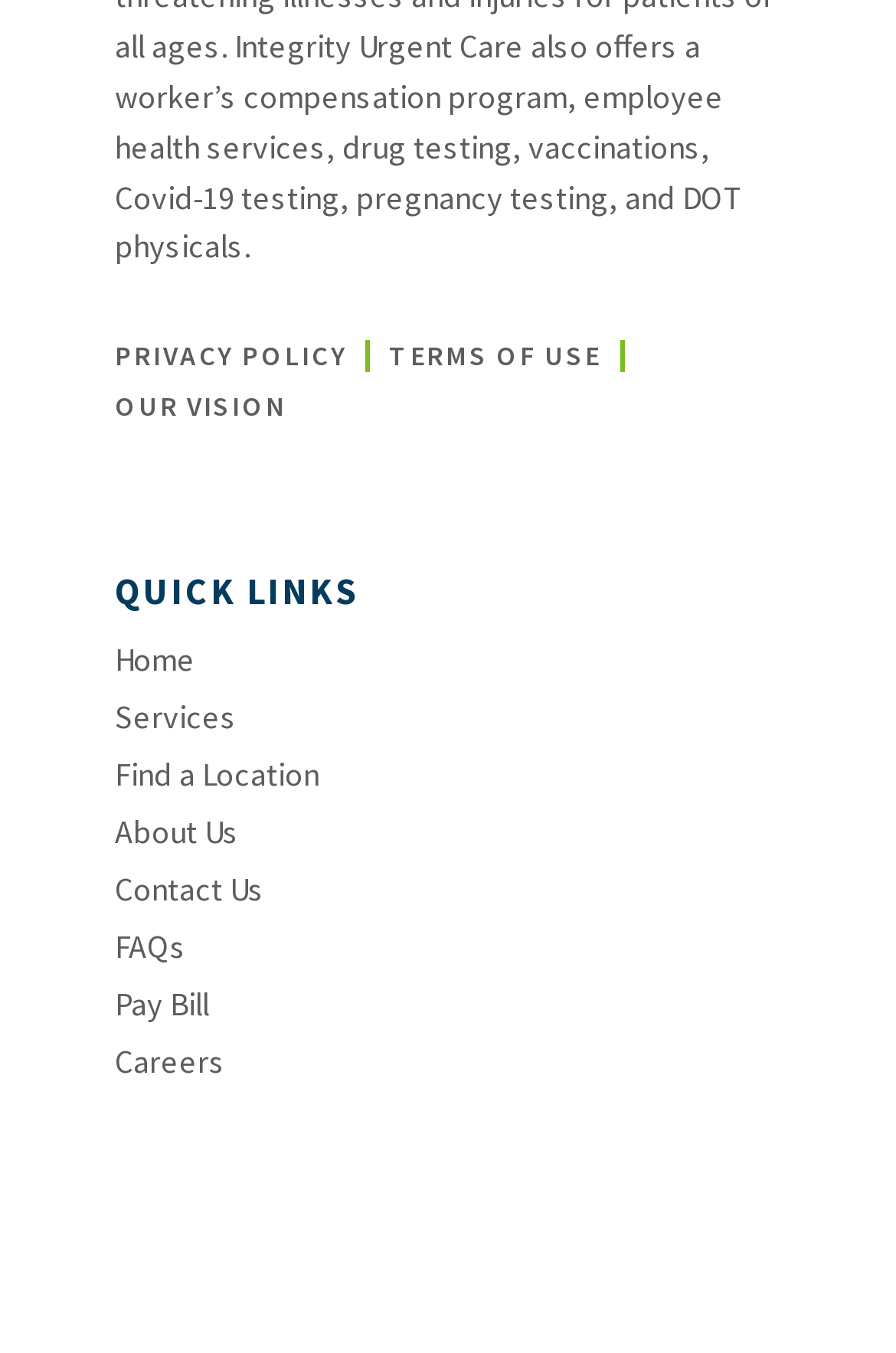Please identify the bounding box coordinates of the element I need to click to follow this instruction: "Check the website's copyright information".

None